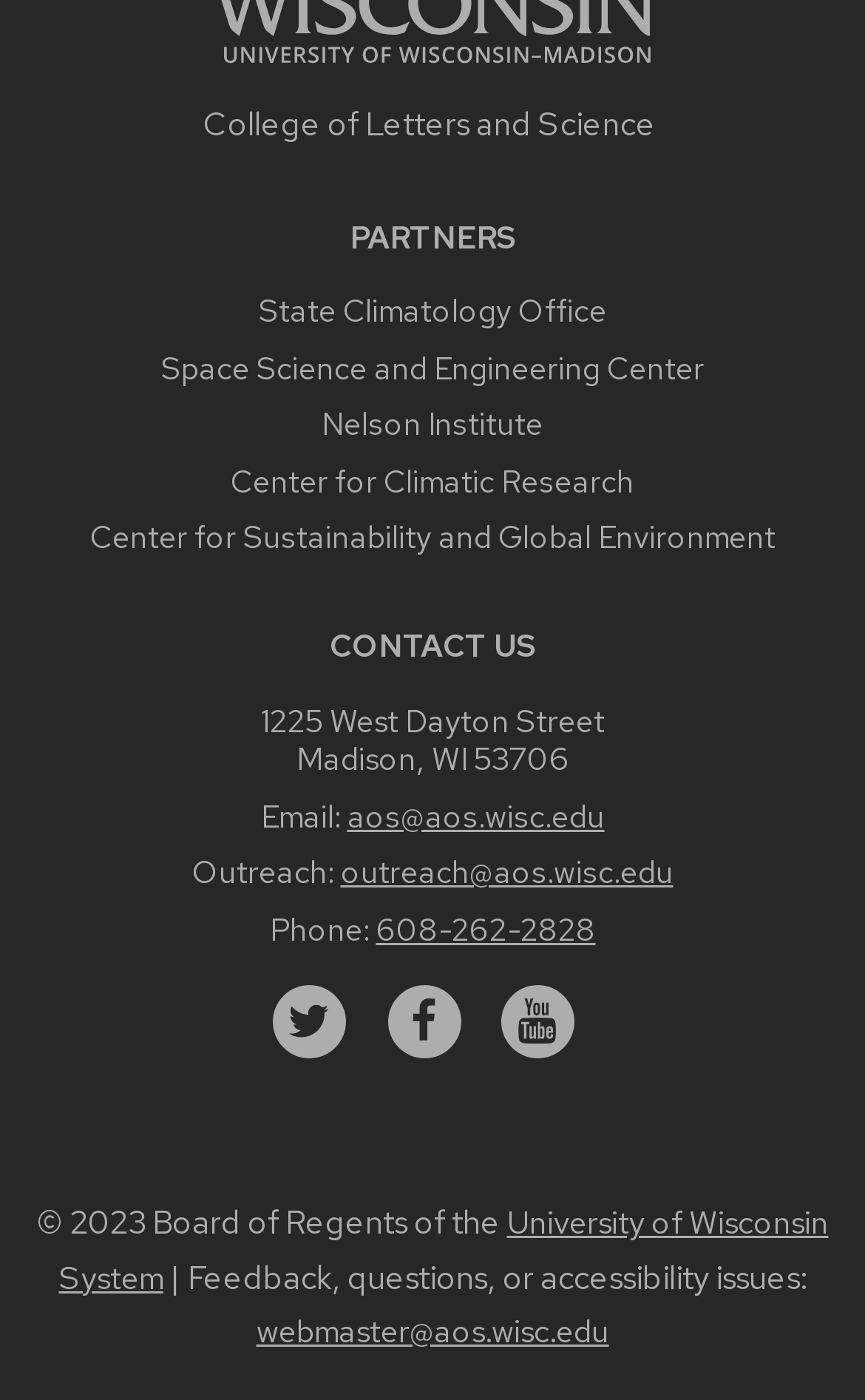Could you highlight the region that needs to be clicked to execute the instruction: "Email the department"?

[0.401, 0.568, 0.699, 0.597]